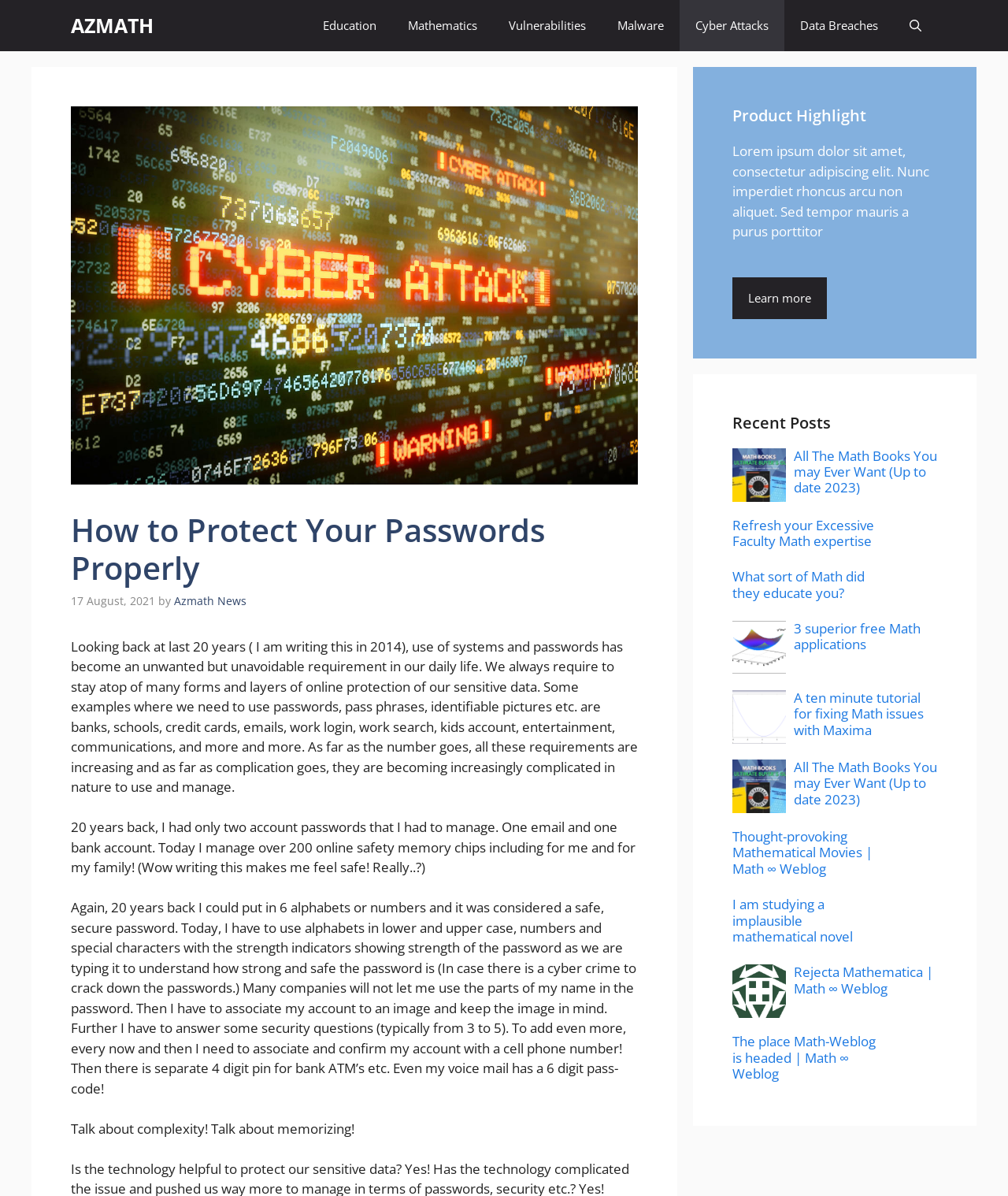From the webpage screenshot, predict the bounding box coordinates (top-left x, top-left y, bottom-right x, bottom-right y) for the UI element described here: Learn more

[0.727, 0.232, 0.82, 0.266]